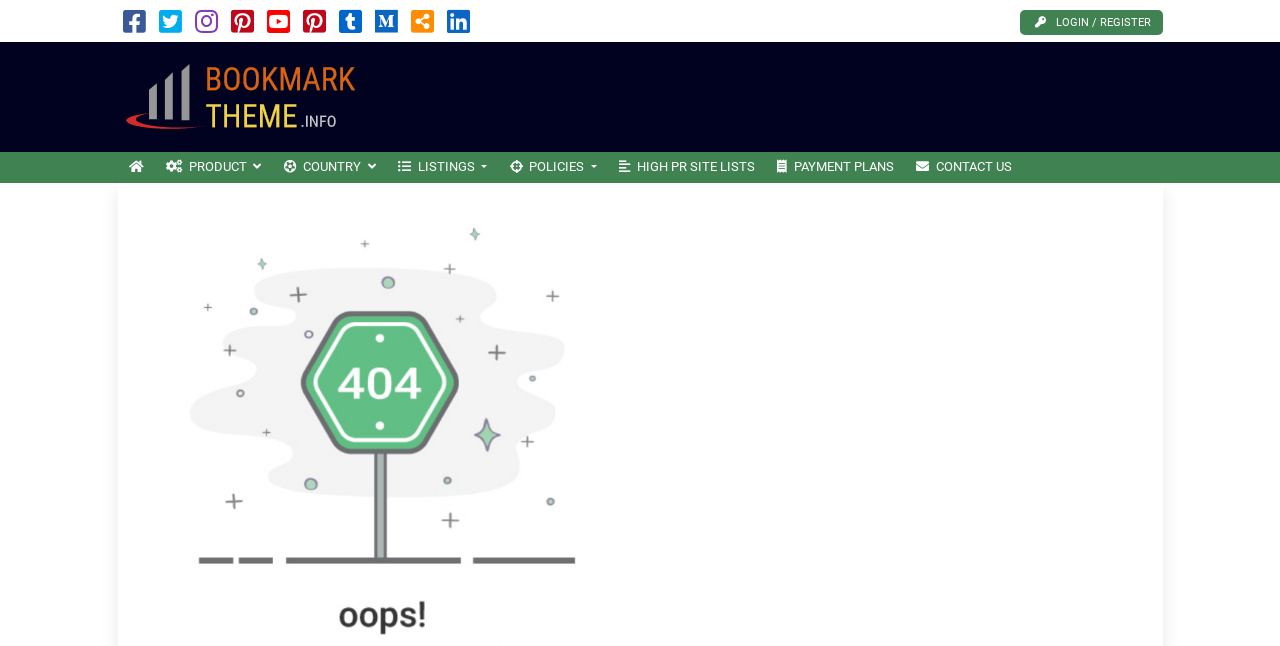Offer a meticulous caption that includes all visible features of the webpage.

The webpage appears to be a 404 error page, indicating that the requested page was not found. At the top left corner, there are several social media links, represented by icons, arranged horizontally. Below these icons, there is a logo of "bookmarktheme.info" with an image description. 

To the right of the logo, there is a navigation menu with several links, including "HOME", "PRODUCT", "COUNTRY", "LISTINGS", "POLICIES", "HIGH PR SITE LISTS", "PAYMENT PLANS", and "CONTACT US". Some of these links have a dropdown menu. 

At the top right corner, there is a "LOGIN / REGISTER" button. The overall layout of the navigation menu and the social media links is organized and easy to navigate.